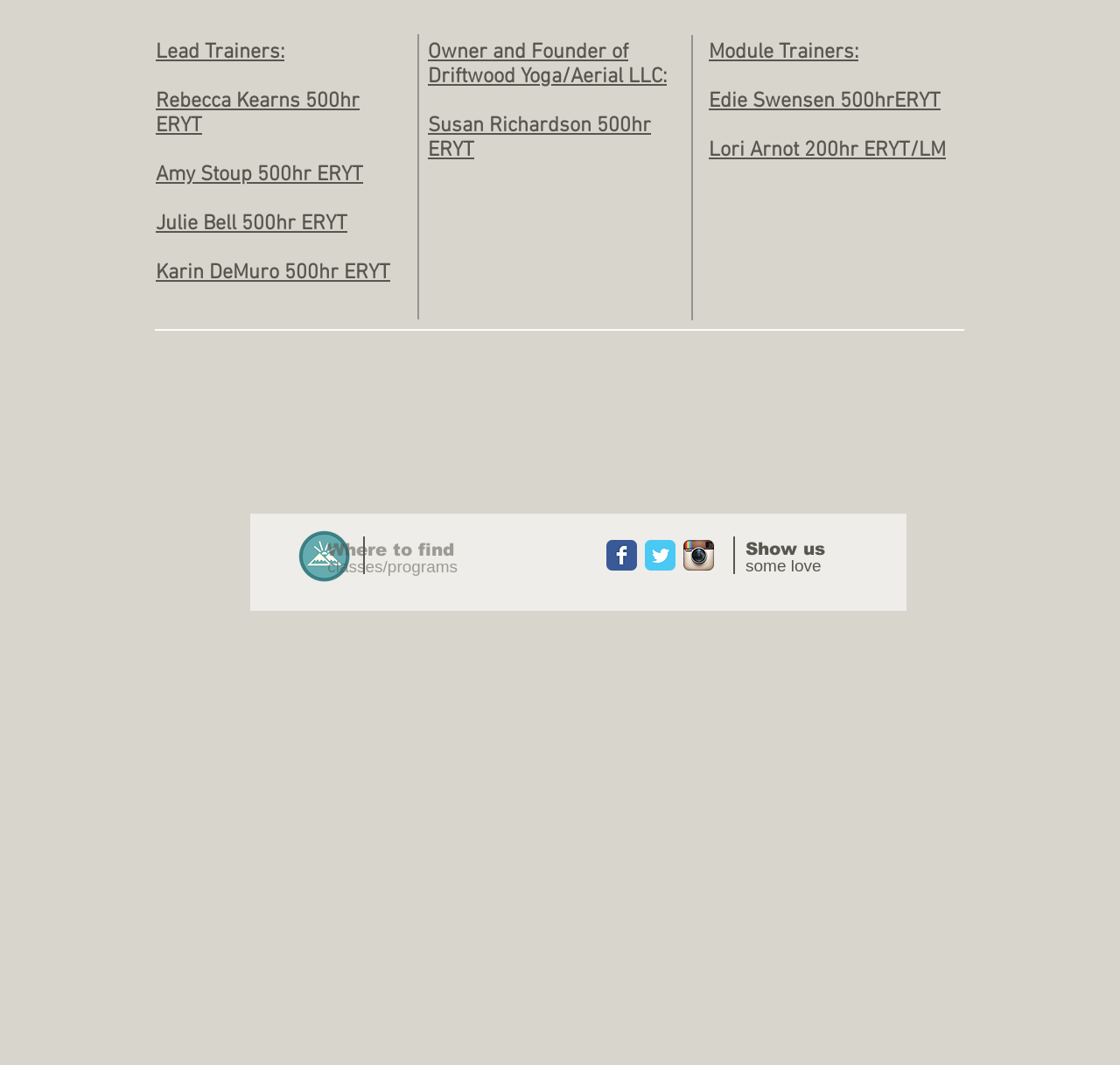Bounding box coordinates are specified in the format (top-left x, top-left y, bottom-right x, bottom-right y). All values are floating point numbers bounded between 0 and 1. Please provide the bounding box coordinate of the region this sentence describes: aria-label="Wix Twitter page"

[0.576, 0.507, 0.603, 0.536]